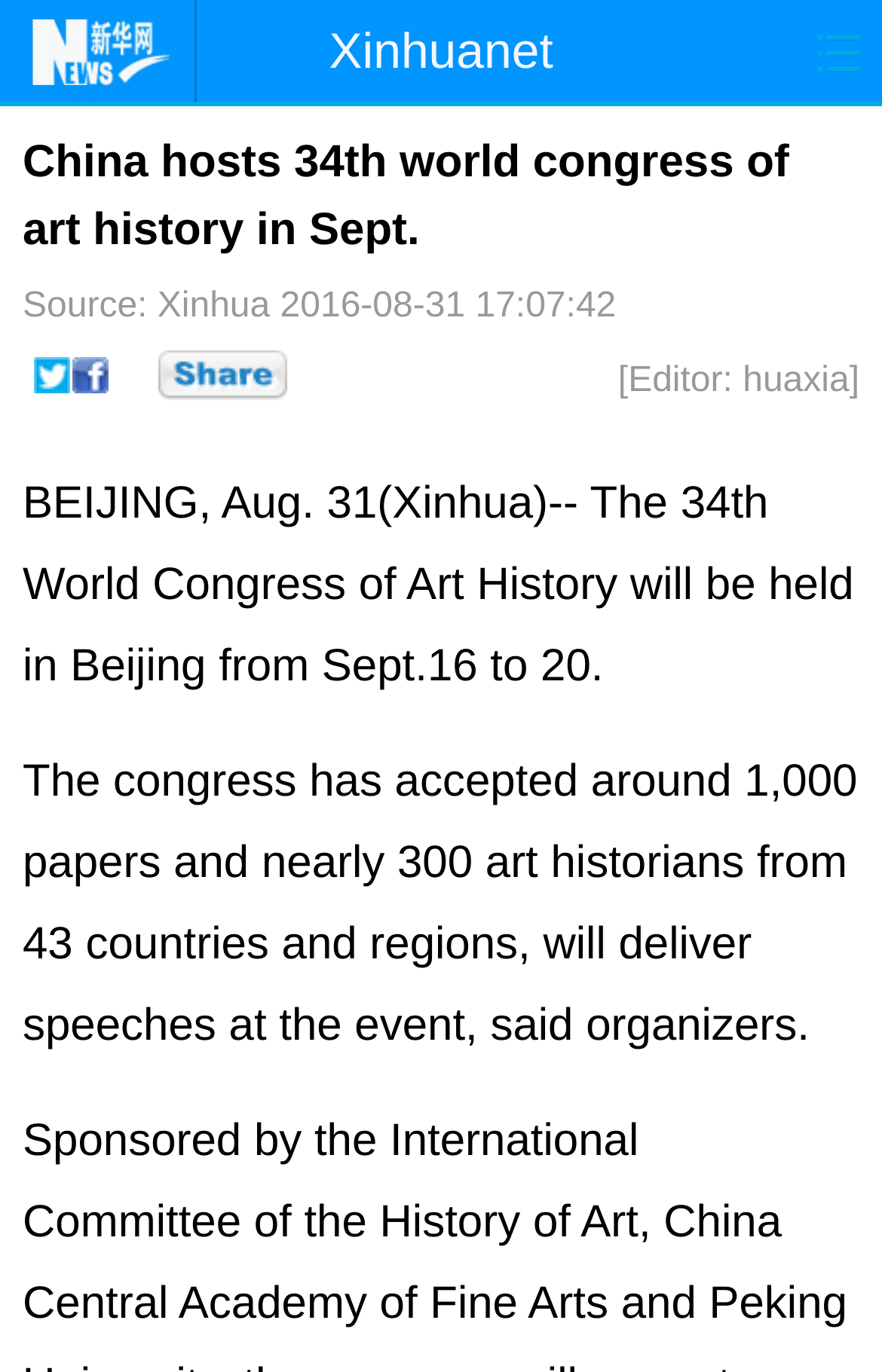Locate the bounding box coordinates of the segment that needs to be clicked to meet this instruction: "Click on the More link".

[0.179, 0.255, 0.333, 0.297]